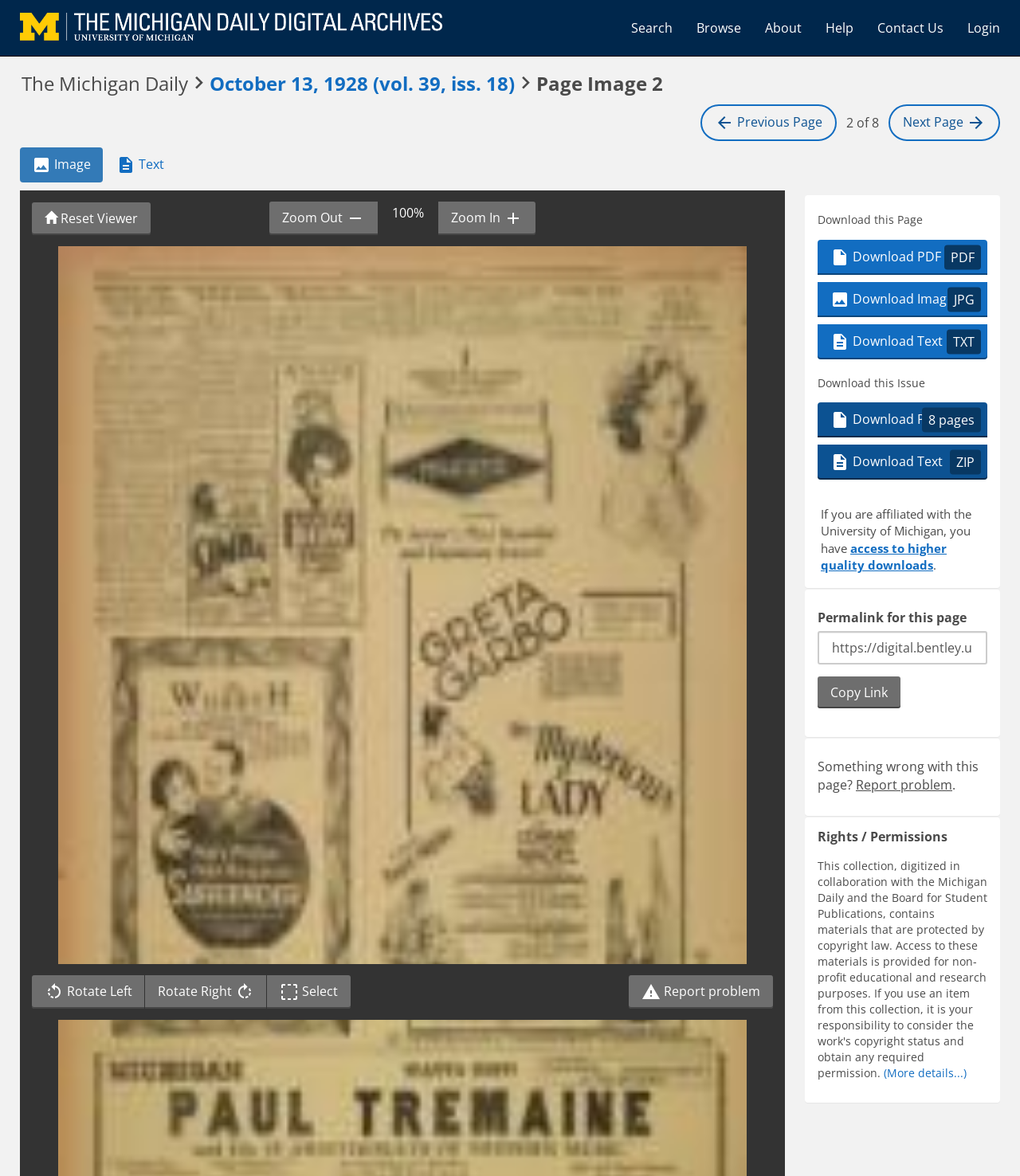Could you locate the bounding box coordinates for the section that should be clicked to accomplish this task: "Go to the previous page".

[0.687, 0.089, 0.82, 0.12]